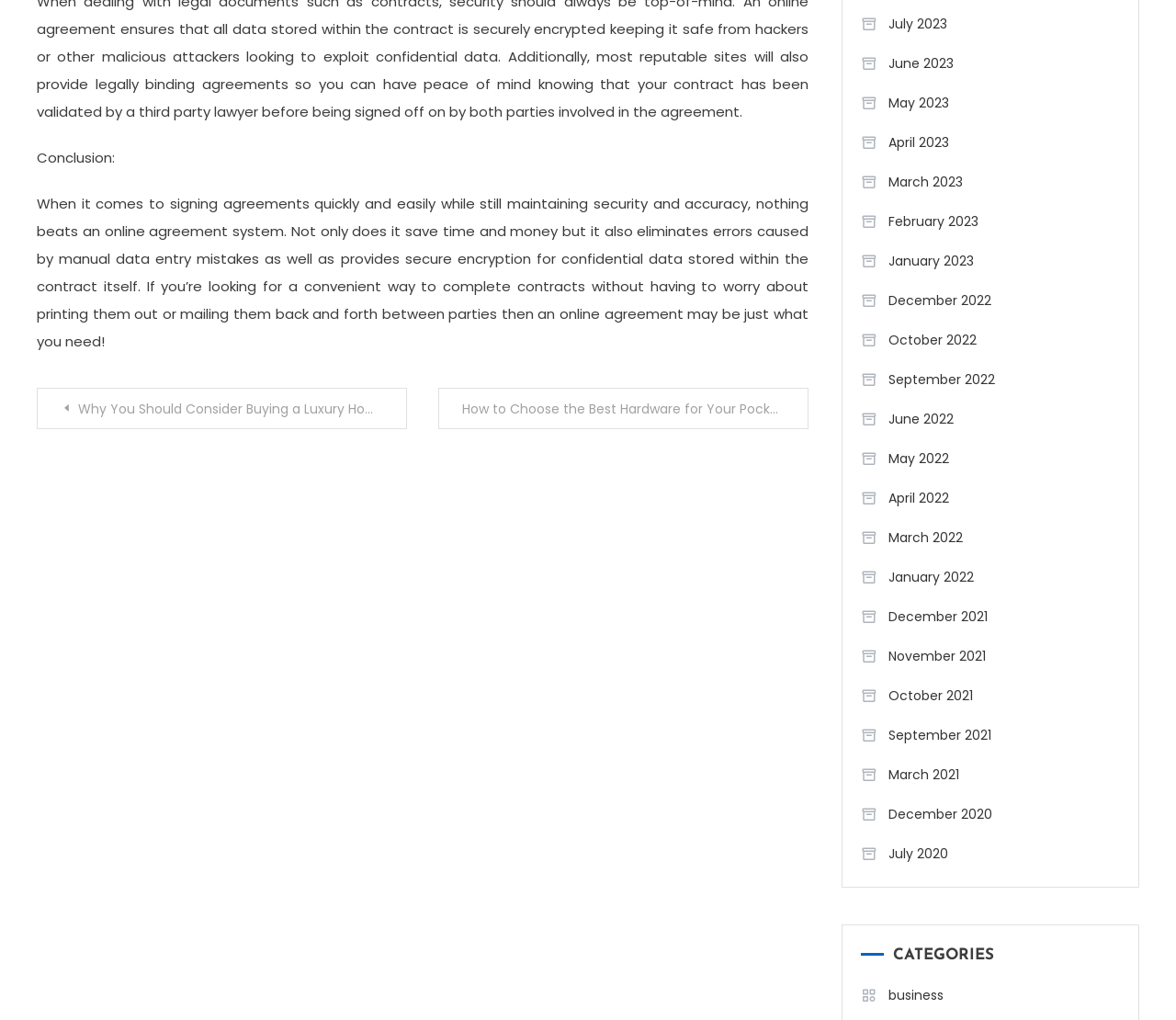Please answer the following query using a single word or phrase: 
What is the main theme of the webpage?

blog posts